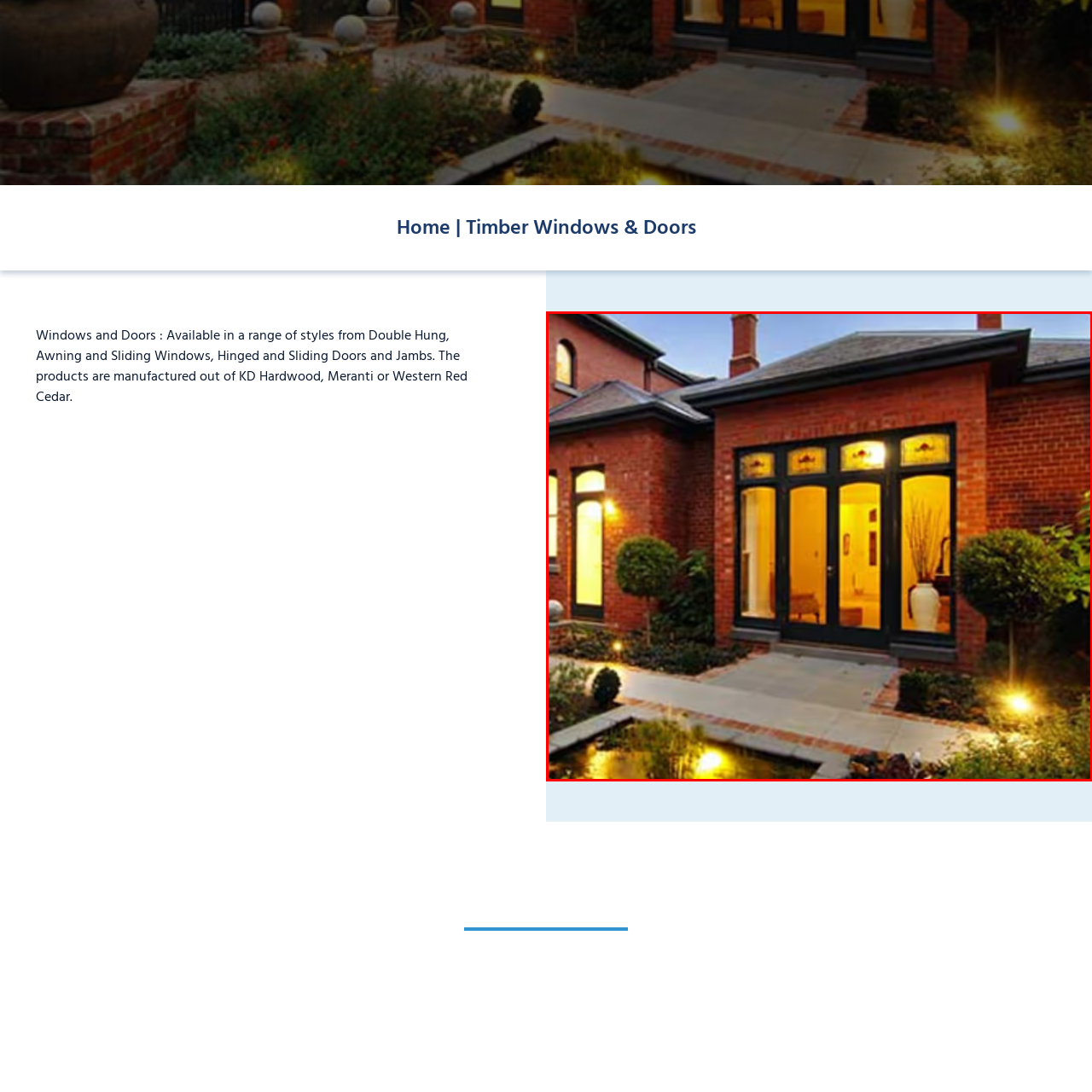Thoroughly describe the contents of the image enclosed in the red rectangle.

This captivating image showcases a beautifully designed exterior of a home, emphasizing the elegance of timber windows and doors. The structure features a warm and inviting entrance framed by large glass doors, allowing soft light to spill out into the evening. Flanking the doorway, stylish potted plants enhance the welcoming atmosphere, while strategically placed garden lights illuminate the pathway and surrounding landscape. The rich red brick façade complements the dark trim of the windows, creating a harmonious blend of classic and contemporary elements. This home, located in Bendigo East, reflects a dedication to craftsmanship and style, making it an appealing choice for homeowners and builders alike.